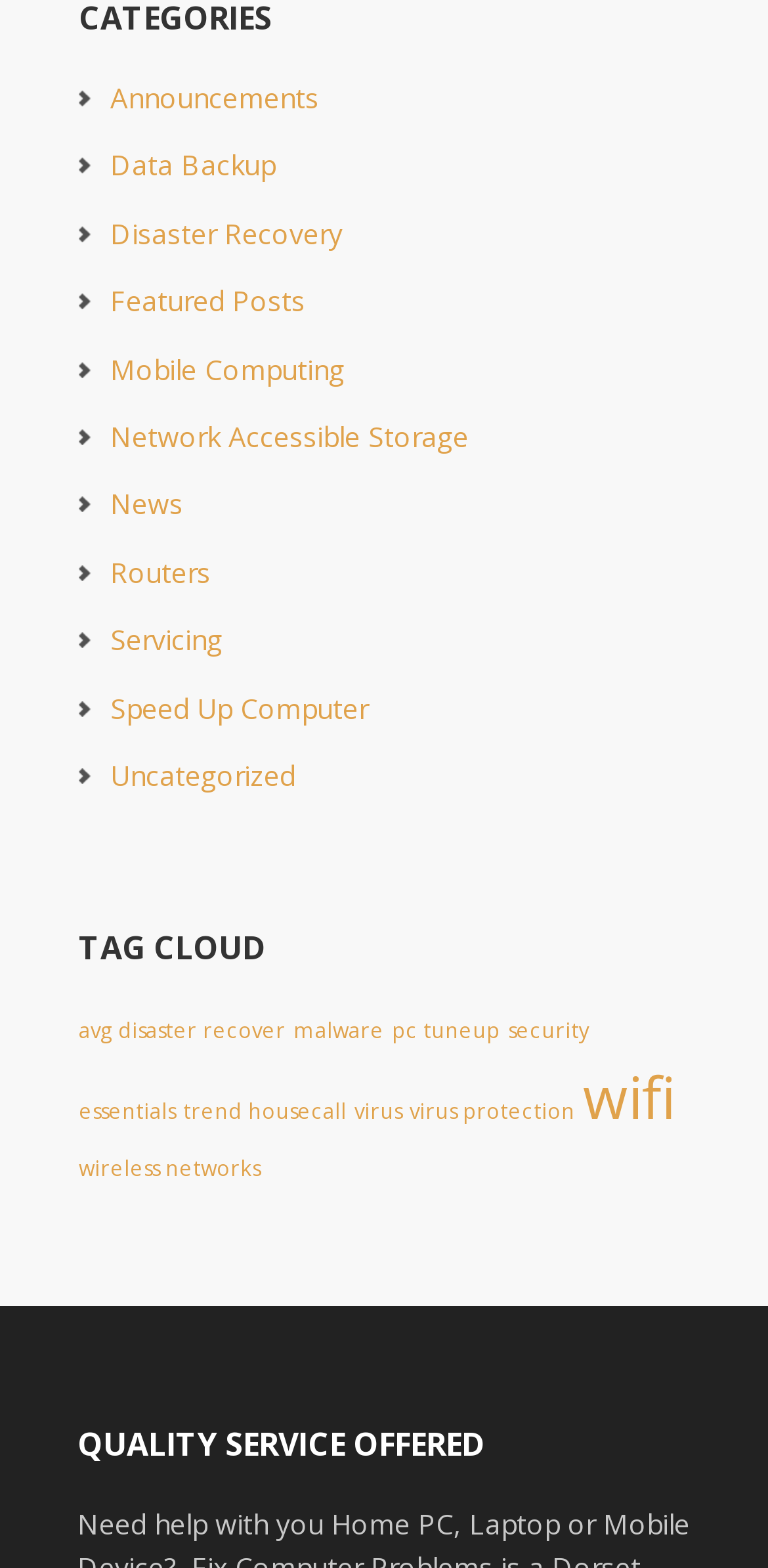Identify the bounding box coordinates for the element you need to click to achieve the following task: "Read about Quality Service Offered". Provide the bounding box coordinates as four float numbers between 0 and 1, in the form [left, top, right, bottom].

[0.101, 0.908, 0.899, 0.933]